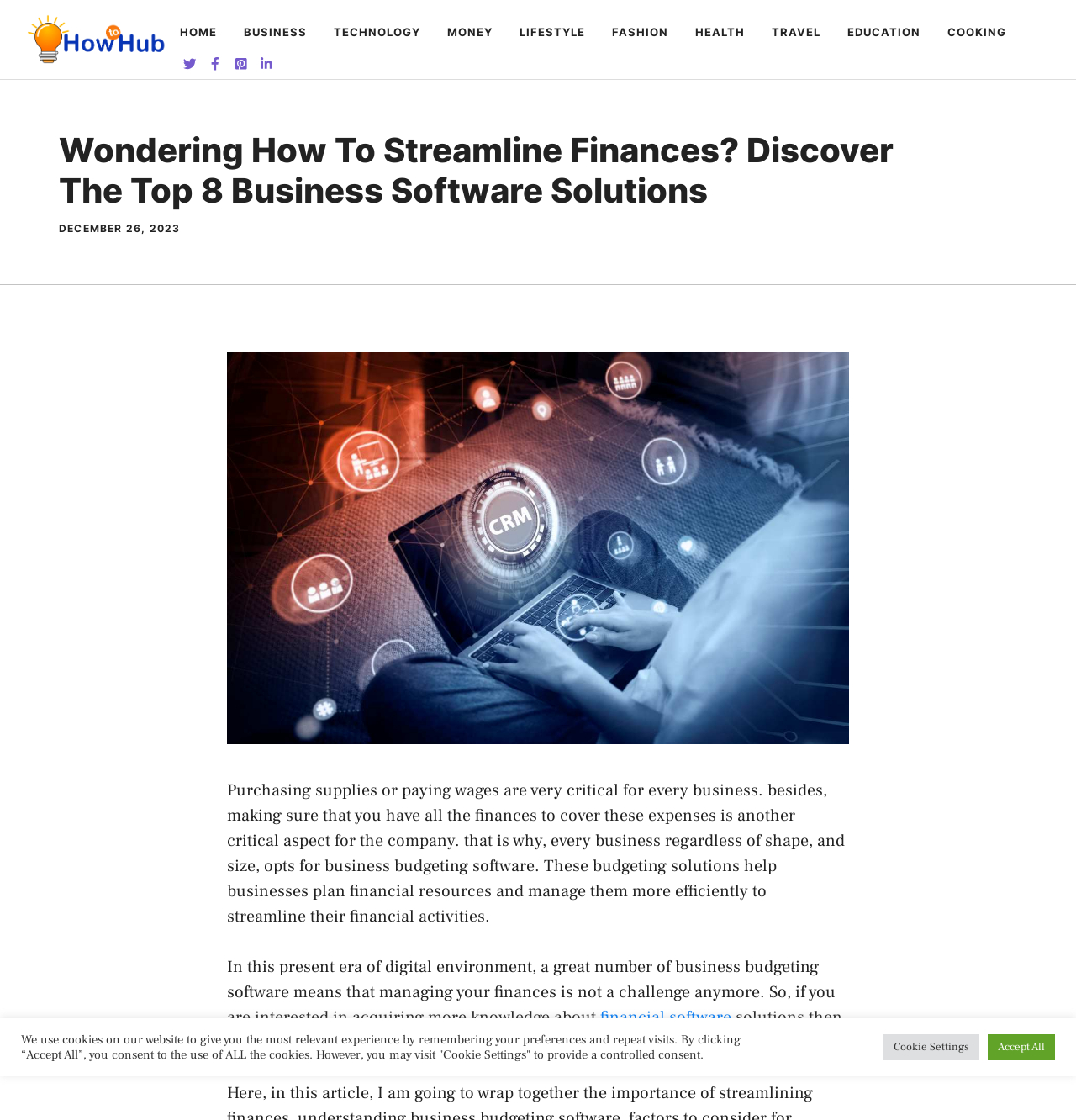Identify the bounding box coordinates for the UI element described as: "Travel". The coordinates should be provided as four floats between 0 and 1: [left, top, right, bottom].

[0.704, 0.006, 0.775, 0.051]